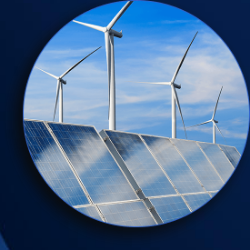Provide an in-depth description of the image you see.

The image features a vibrant scene showcasing renewable energy technology, prominently displaying wind turbines alongside solar panels under a clear blue sky. This visual represents a modern approach to sustainable energy solutions, highlighting the integration of solar and wind power as essential components of eco-friendly production systems. The image emphasizes the importance of green challenges, such as achieving CO2 neutral production, and aligns with the ongoing efforts to optimize energy consumption in industrial processes. Through innovative simulation tools, companies can track and enhance their energy efficiency, making significant strides towards sustainability in the manufacturing sector.